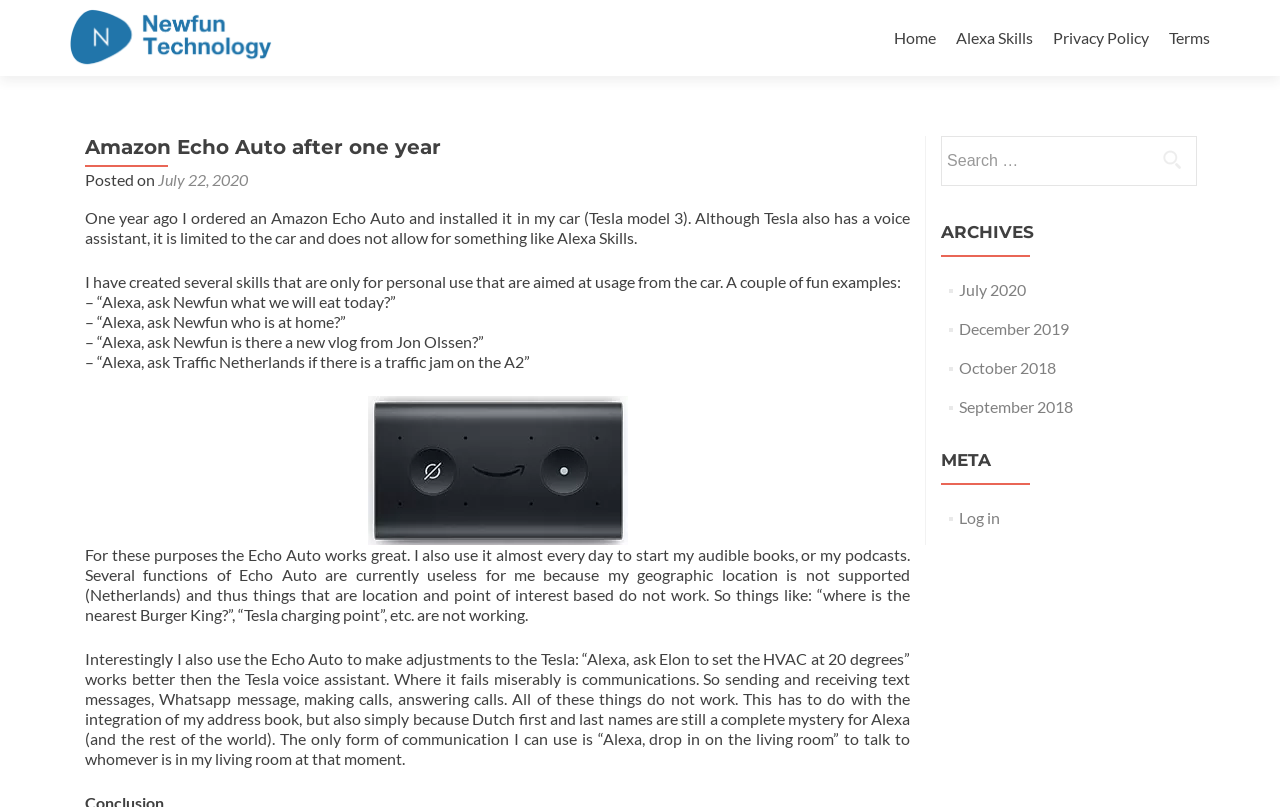Create a detailed narrative describing the layout and content of the webpage.

The webpage is a personal review of the Amazon Echo Auto, written by the author who has been using it for a year. At the top left, there is a logo of "Newfun Technology" with a link to the website. Below it, there are four links to different sections of the website: "Home", "Alexa Skills", "Privacy Policy", and "Terms".

The main content of the webpage is a review of the Amazon Echo Auto, which is divided into several paragraphs. The title of the review, "Amazon Echo Auto after one year", is displayed prominently at the top. The author mentions that they have created several Alexa skills for personal use, which are only accessible from their car. They provide a few examples of these skills, such as asking Alexa about their daily meal plans or who is at home.

Below the text, there is an image of the Amazon Echo Auto in a car, with a smiling face on the screen. The author continues to discuss their experience with the device, mentioning that it works well for starting audiobooks and podcasts, but has limitations due to their geographic location not being supported. They also mention that the device fails to perform communication tasks, such as sending and receiving text messages or making calls.

On the right side of the webpage, there is a search bar with a button to search for specific content. Below it, there are archives of previous posts, organized by month and year. Further down, there is a section labeled "META" with a link to log in to the website.

Overall, the webpage is a personal review of the Amazon Echo Auto, with the author sharing their experiences and opinions about the device.